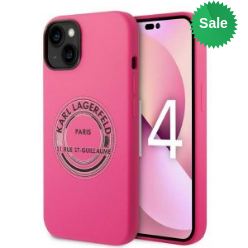Give a thorough and detailed caption for the image.

A vibrant pink iPhone case featuring a stylish design with a circular logo that reads "Karl Lagerfeld, Paris, 31 Rue St-Guillaume." The case is sleek and modern, perfectly accentuating the iPhone 14's aesthetic, and is currently highlighted with a "Sale" tag in the top right corner. This accessory showcases the luxury and fashion-forward flair characteristic of the Karl Lagerfeld brand, making it an ideal choice for those looking to add a pop of color and sophistication to their device.